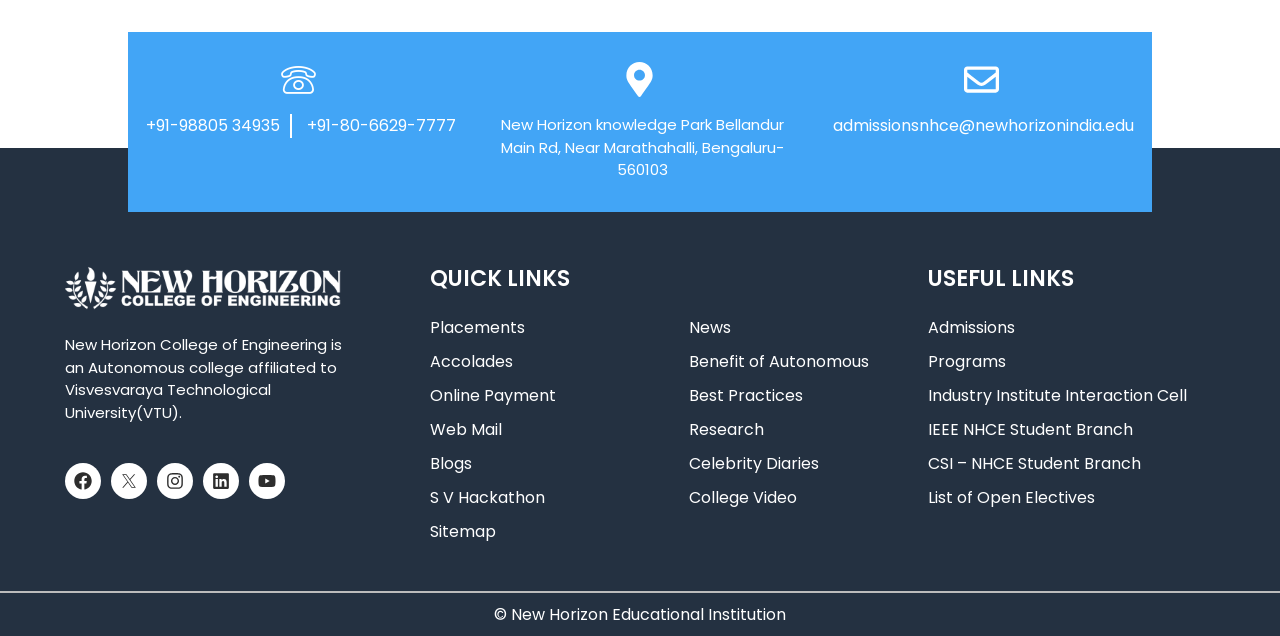Answer the following inquiry with a single word or phrase:
How many links are available under the 'QUICK LINKS' section?

7